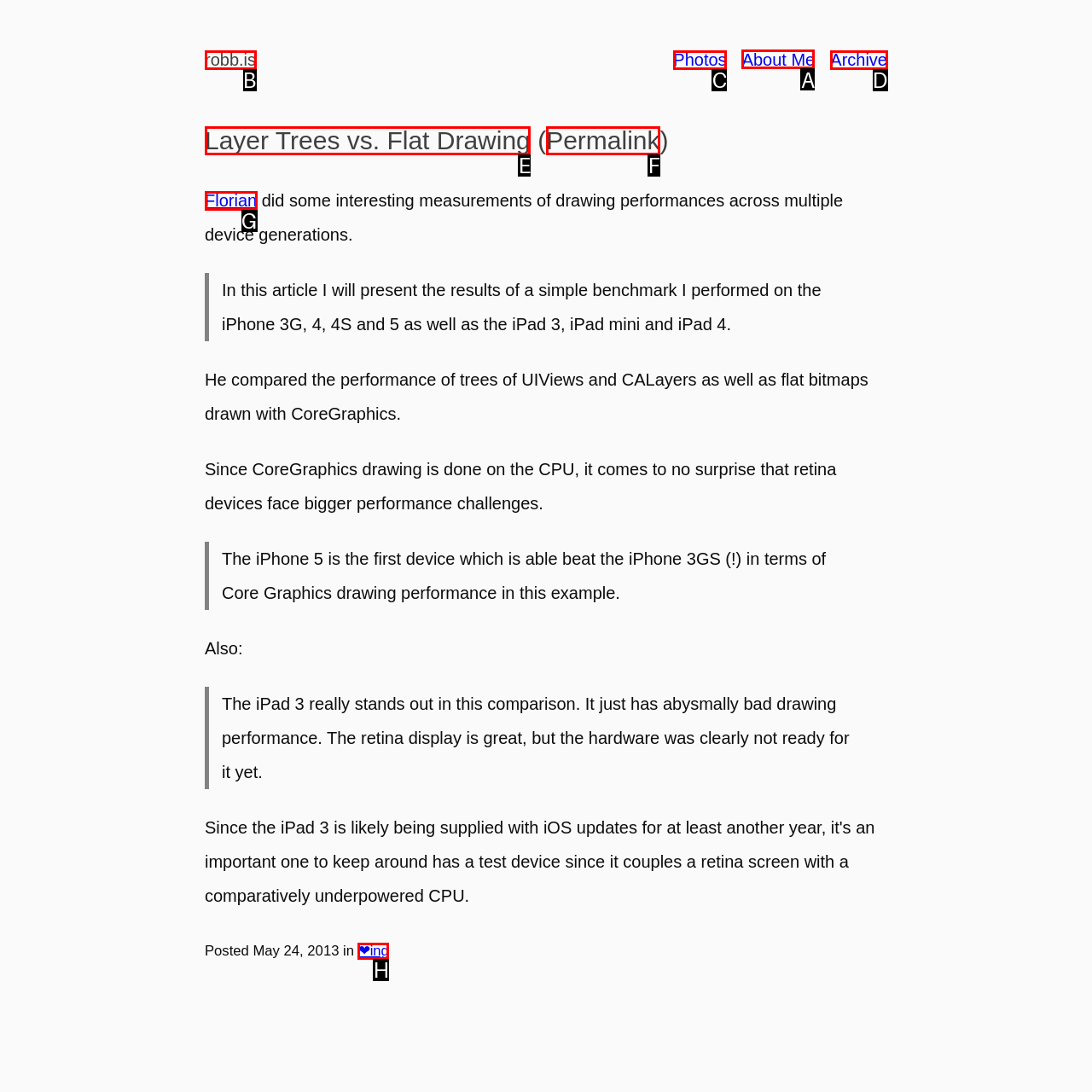Which option should I select to accomplish the task: read about the author? Respond with the corresponding letter from the given choices.

A